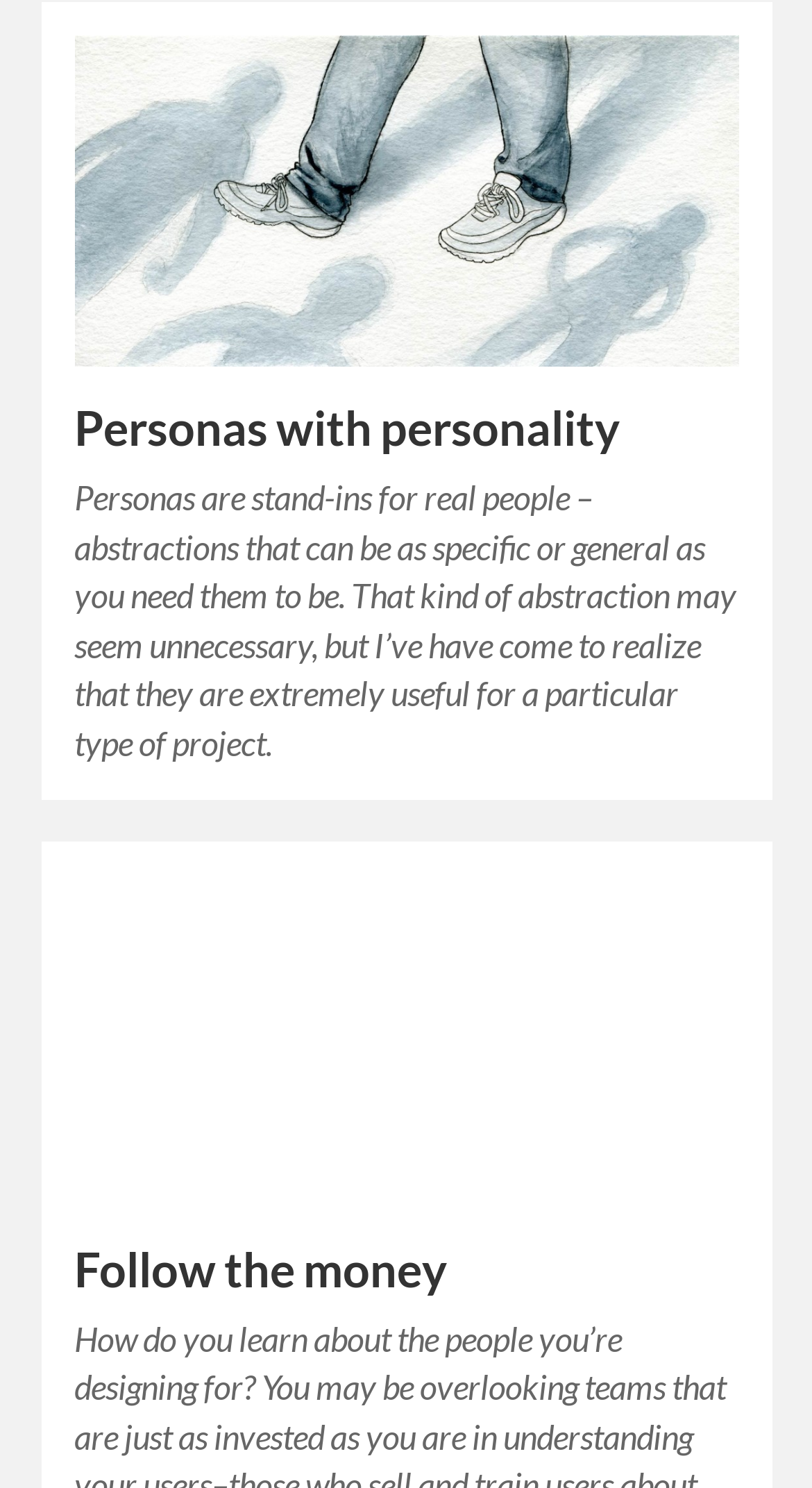Answer the question below with a single word or a brief phrase: 
What is the topic of the second section?

Follow the money